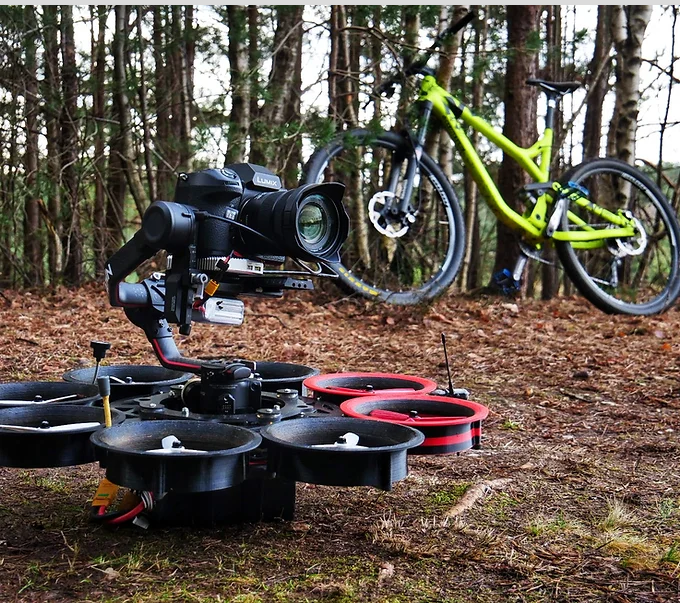Offer a detailed narrative of the scene shown in the image.

The image showcases an innovative FPV CineDrone designed for high-quality bike filming. In the foreground, the drone features advanced gimbal stabilization, prominently displaying a Panasonic camera equipped with a large lens, ensuring smooth and cinematic shots. The drone, supported by a platform with multiple rotors, is nestled on a carpet of pine needles, highlighting its outdoor filming capabilities.

In the background, an eye-catching bright green mountain bike leans against a tree, emphasizing the adventurous spirit of the setup. Surrounded by a wooded environment, this scene captures the essence of dynamic outdoor filmmaking, ideal for producing striking video content for projects like those approved by Netflix. This unique combination of cutting-edge technology and nature sets the stage for breathtaking visuals and creative storytelling in the world of biking and filmmaking.